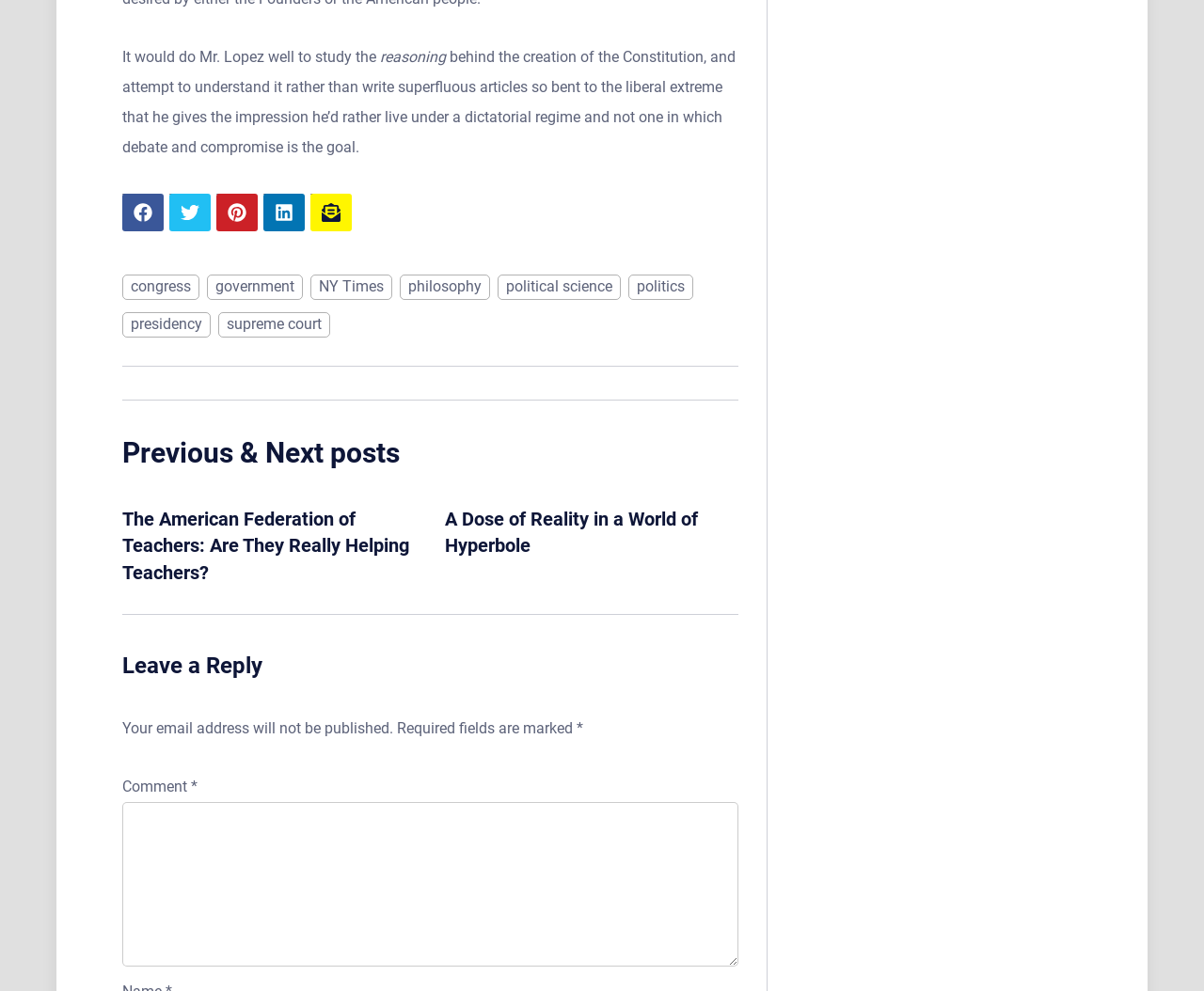Examine the image carefully and respond to the question with a detailed answer: 
What are the related topics listed below the article?

The related topics are listed in a series of links below the article, covering a range of topics related to politics and government.